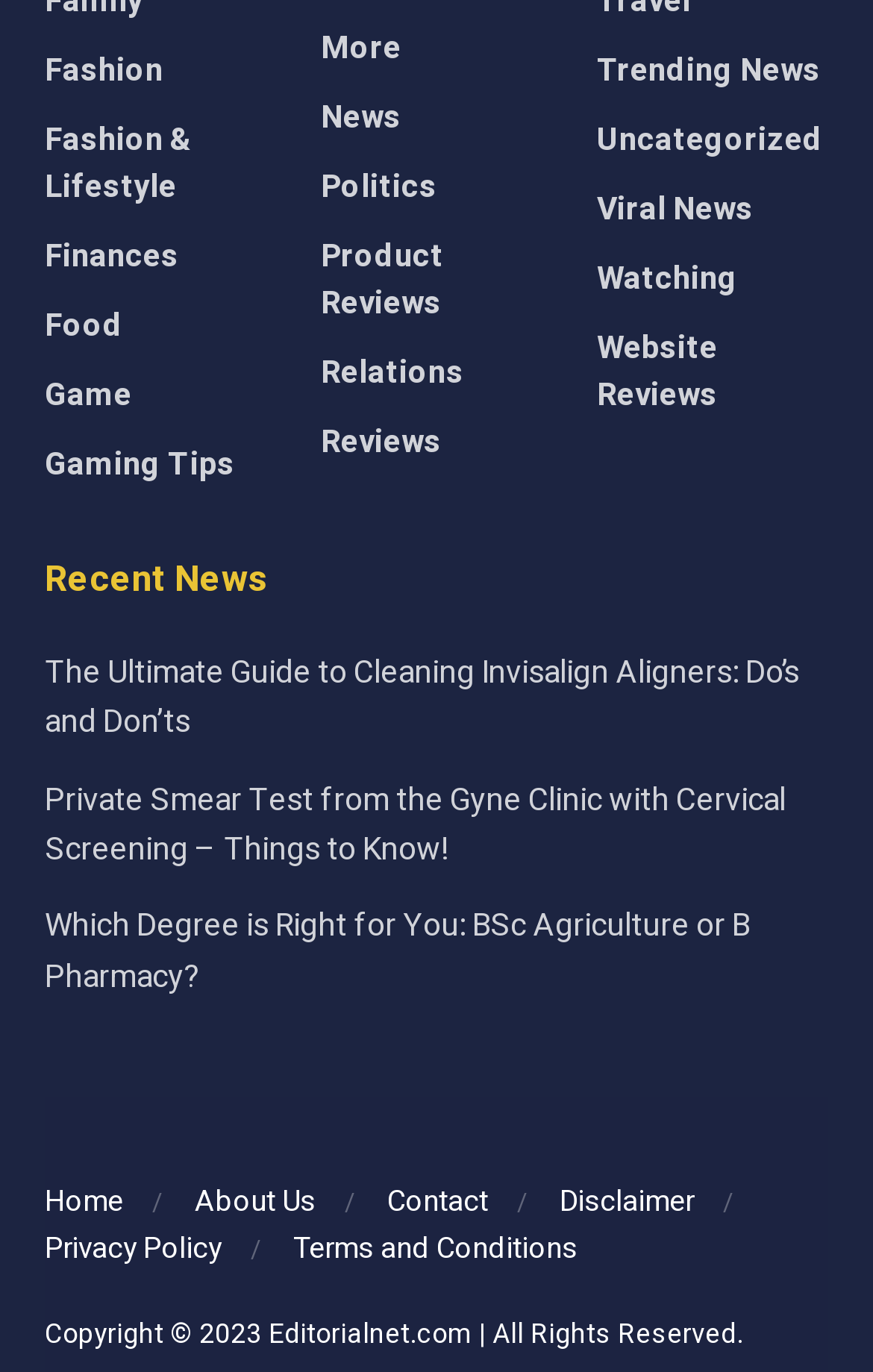Please answer the following question using a single word or phrase: 
What is the title of the section that lists recent news articles?

Recent News